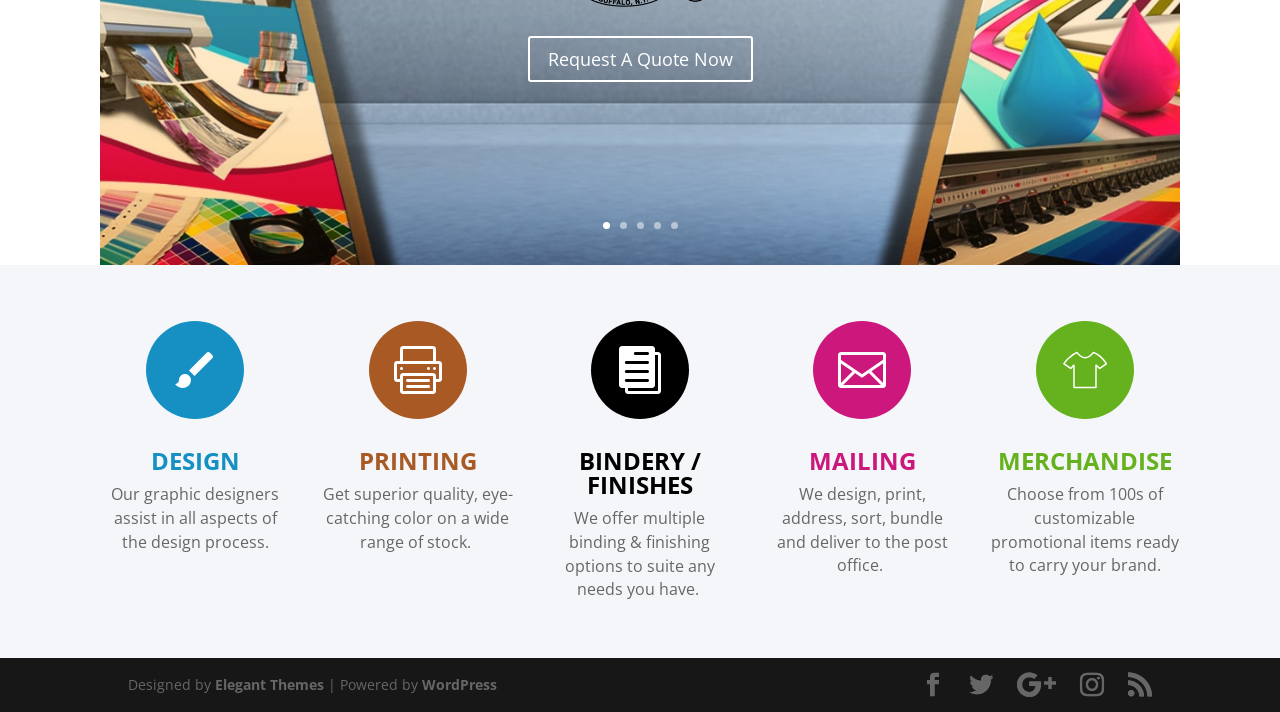Using the provided element description "Elegant Themes", determine the bounding box coordinates of the UI element.

[0.168, 0.948, 0.253, 0.974]